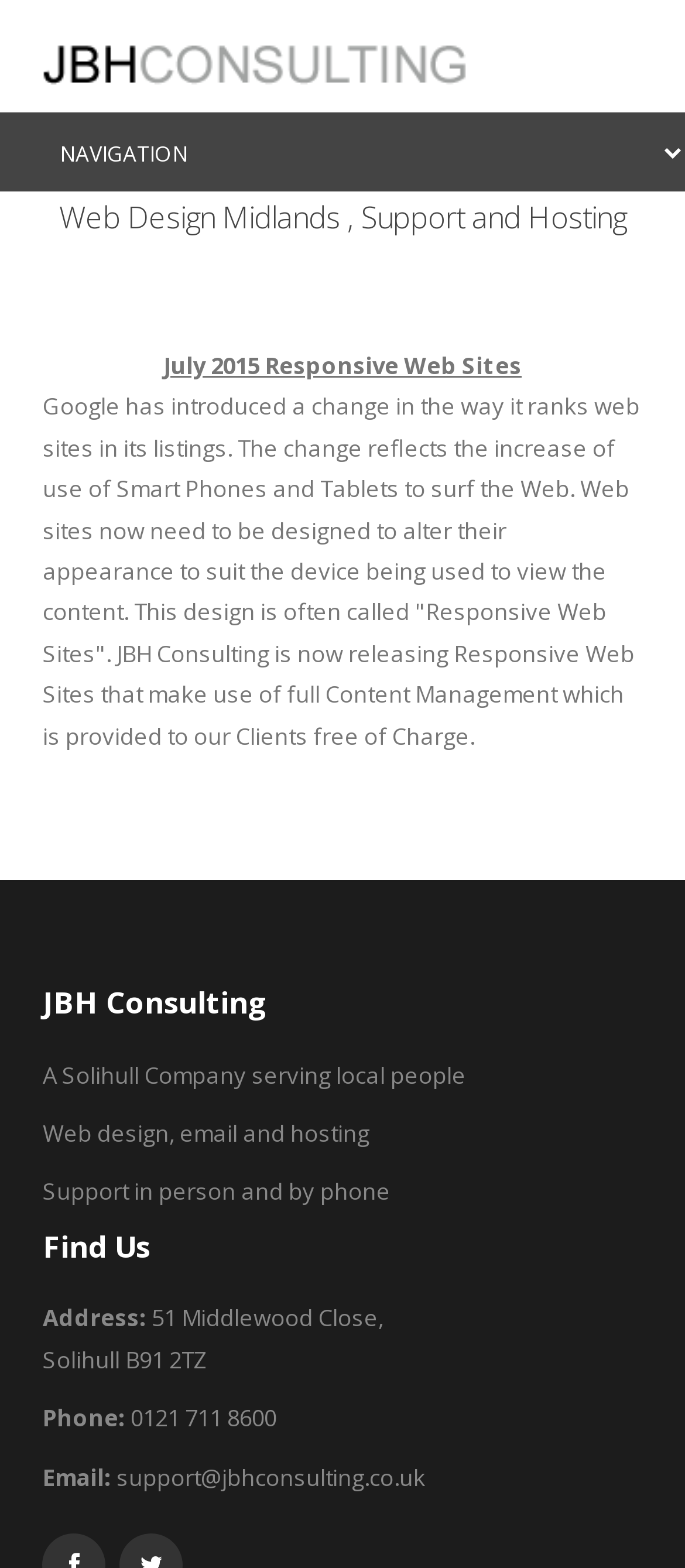Use a single word or phrase to answer the question: What is the company name?

JBH Consulting